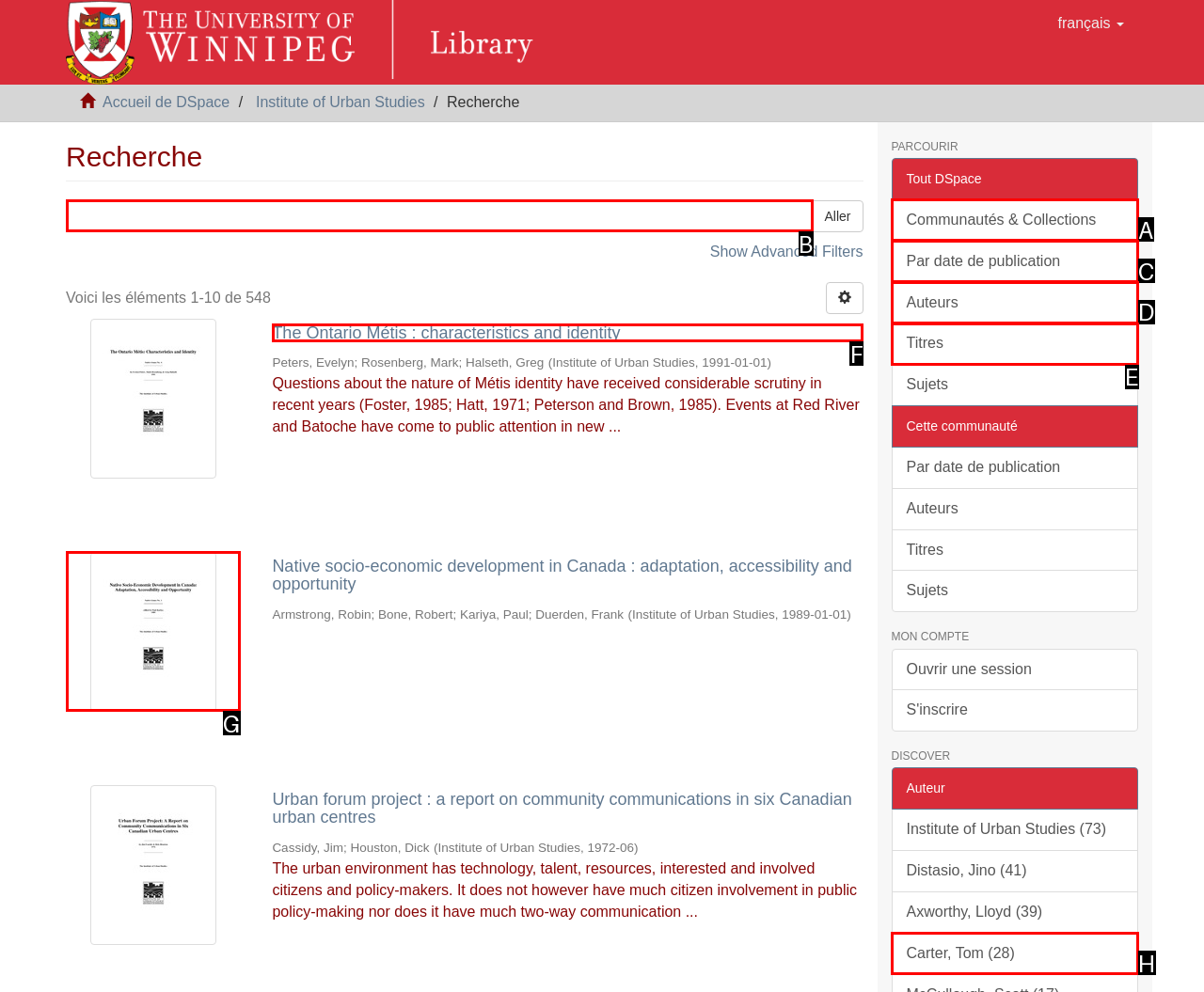Point out which UI element to click to complete this task: View the first search result
Answer with the letter corresponding to the right option from the available choices.

F